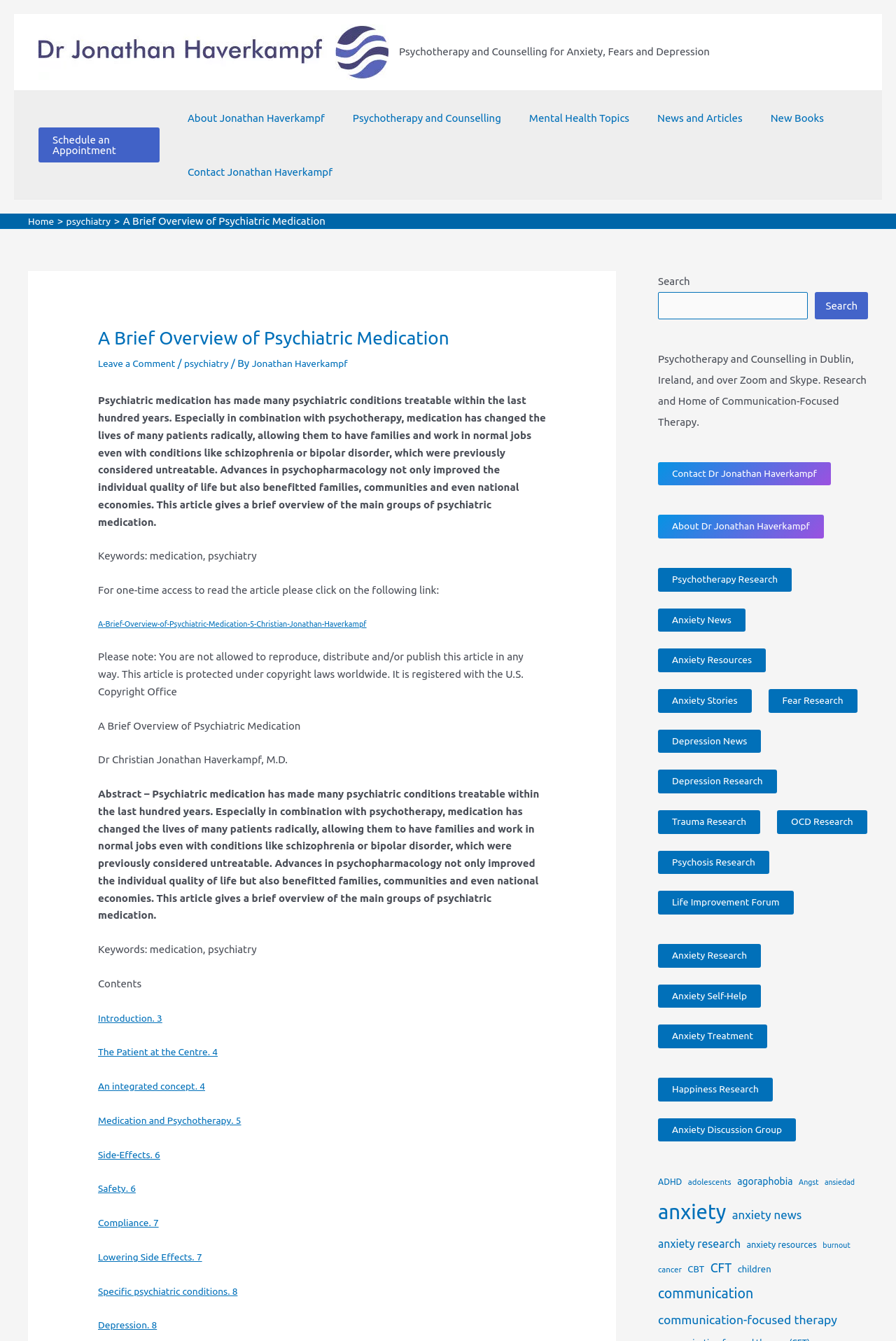What is the topic of the article on this webpage?
Please use the image to provide a one-word or short phrase answer.

Psychiatric medication